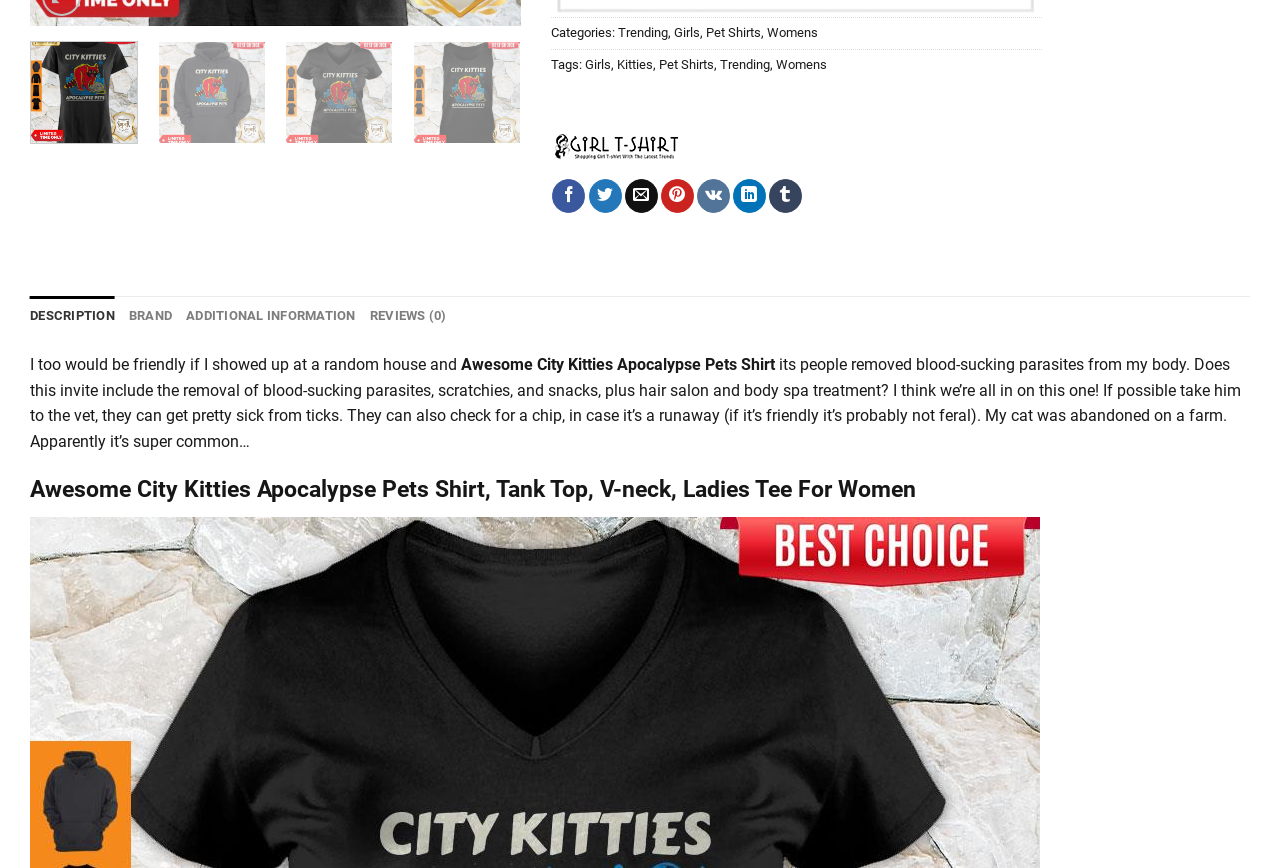Identify the bounding box coordinates of the HTML element based on this description: "title="Girl T-shirt"".

[0.43, 0.153, 0.532, 0.175]